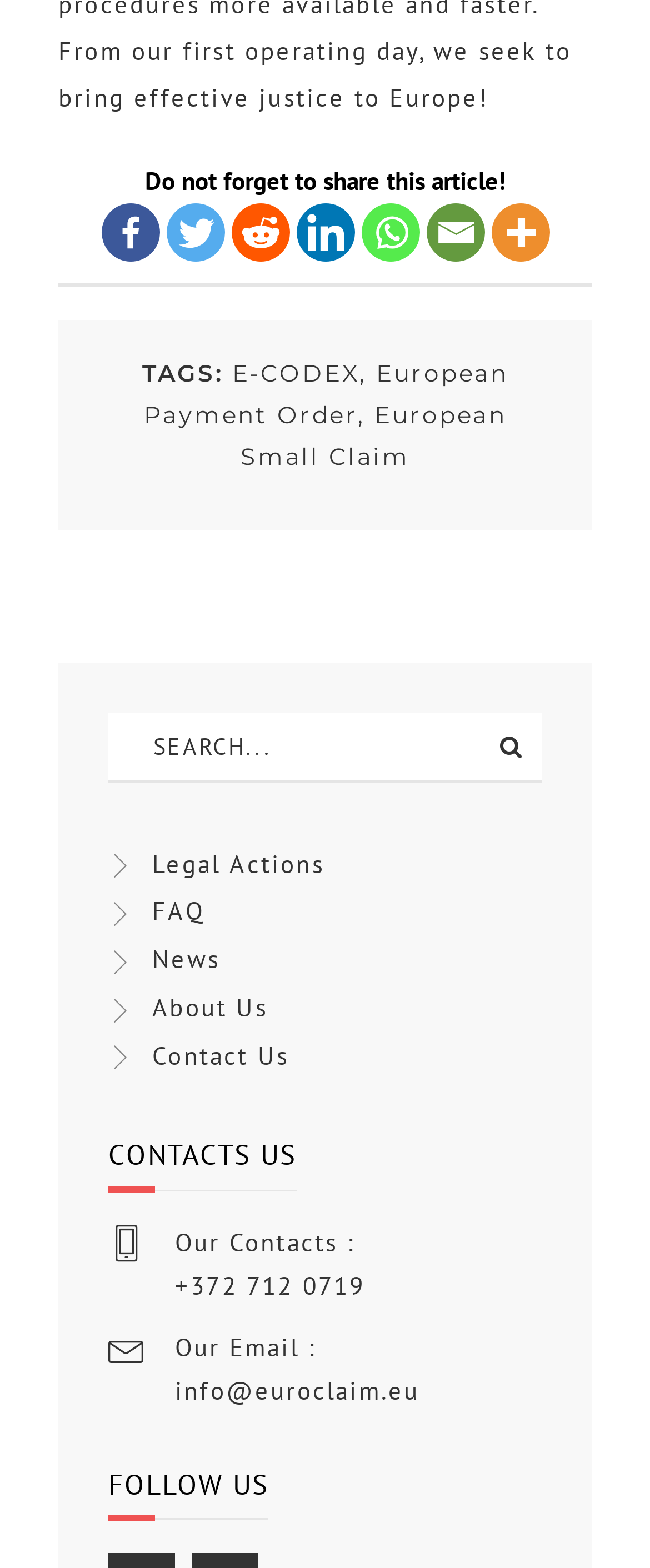Find and provide the bounding box coordinates for the UI element described here: "+372 712 0719". The coordinates should be given as four float numbers between 0 and 1: [left, top, right, bottom].

[0.269, 0.81, 0.562, 0.83]